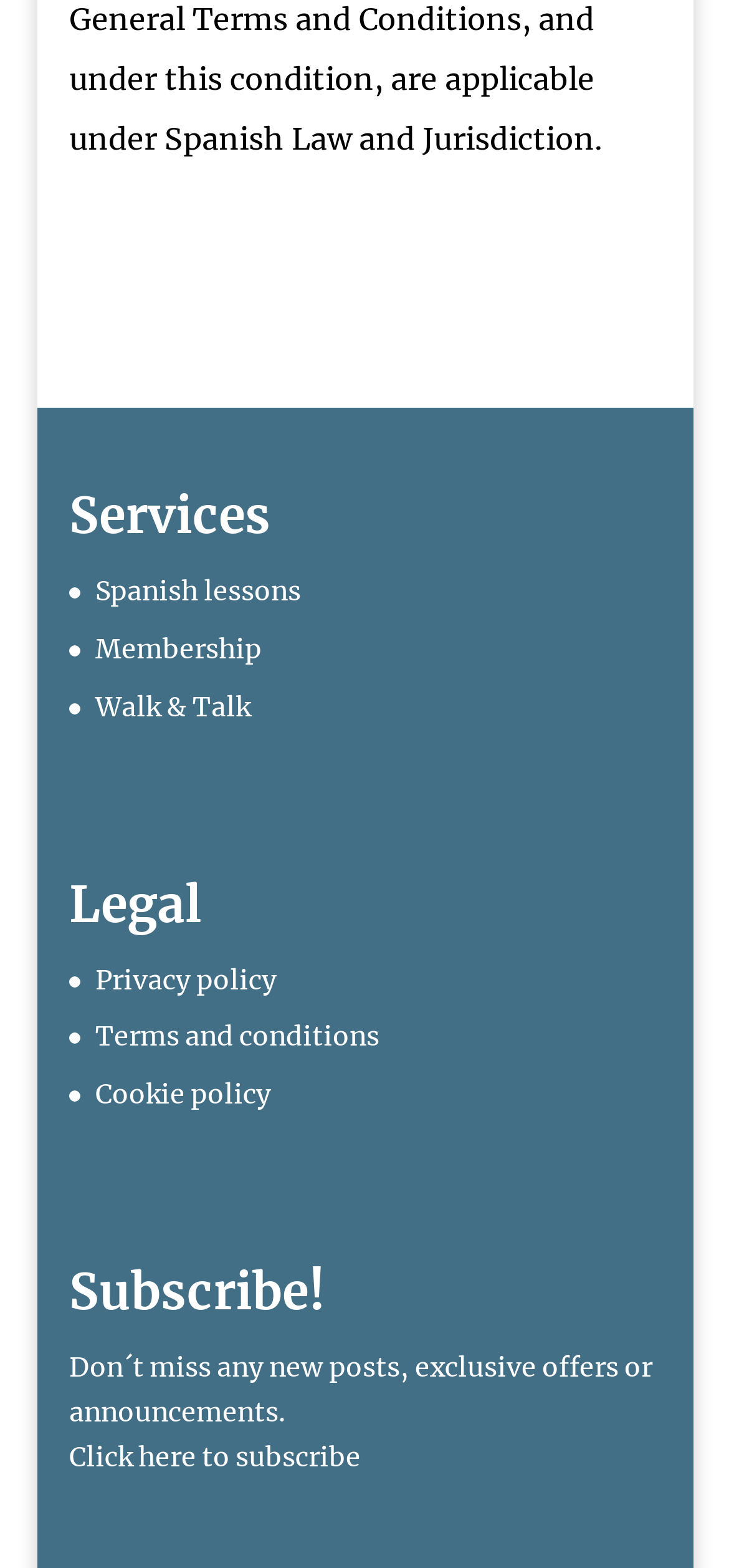Given the element description Membership, predict the bounding box coordinates for the UI element in the webpage screenshot. The format should be (top-left x, top-left y, bottom-right x, bottom-right y), and the values should be between 0 and 1.

[0.131, 0.403, 0.359, 0.424]